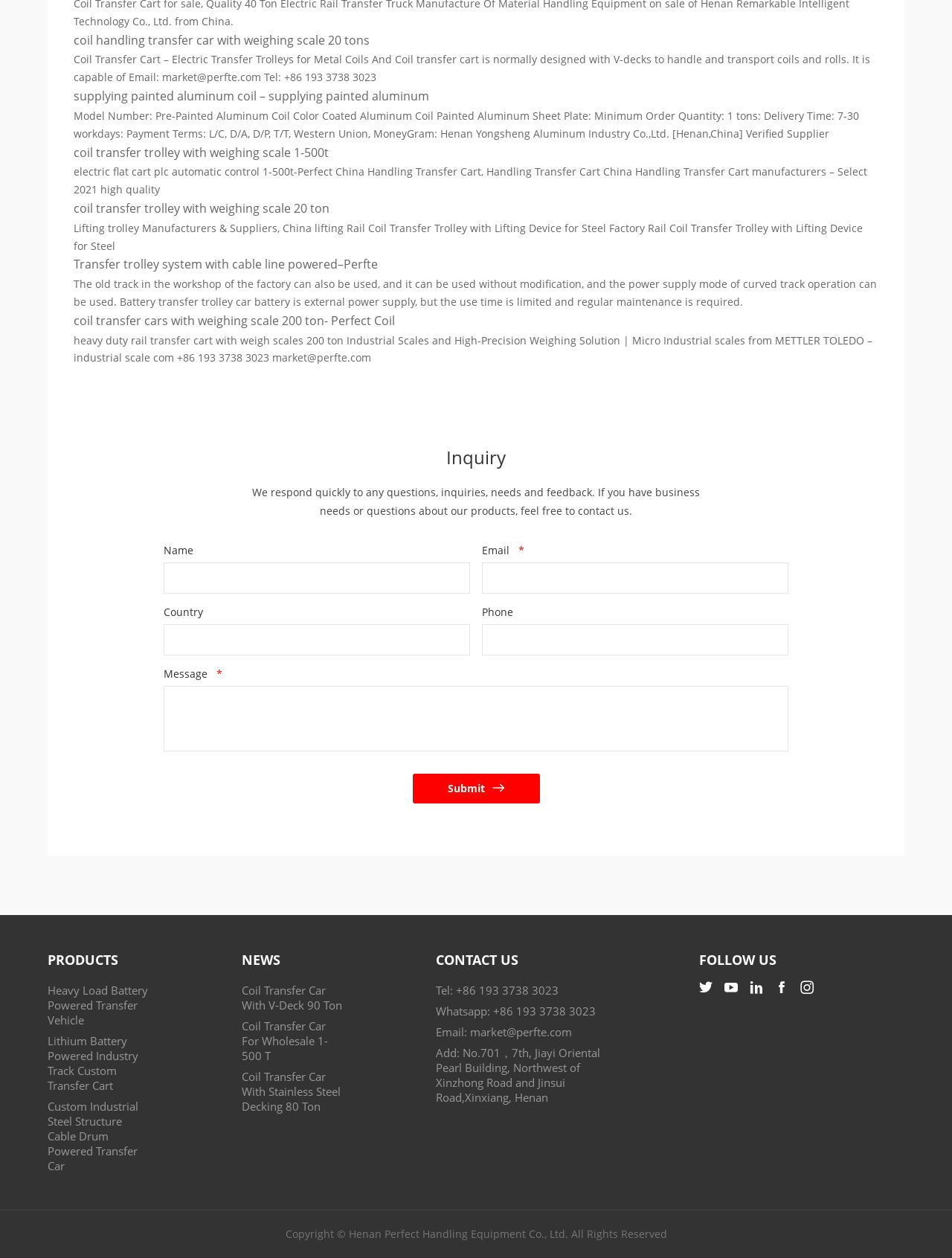Determine the bounding box coordinates of the section I need to click to execute the following instruction: "Go to the 'PRODUCTS' page". Provide the coordinates as four float numbers between 0 and 1, i.e., [left, top, right, bottom].

[0.05, 0.756, 0.124, 0.77]